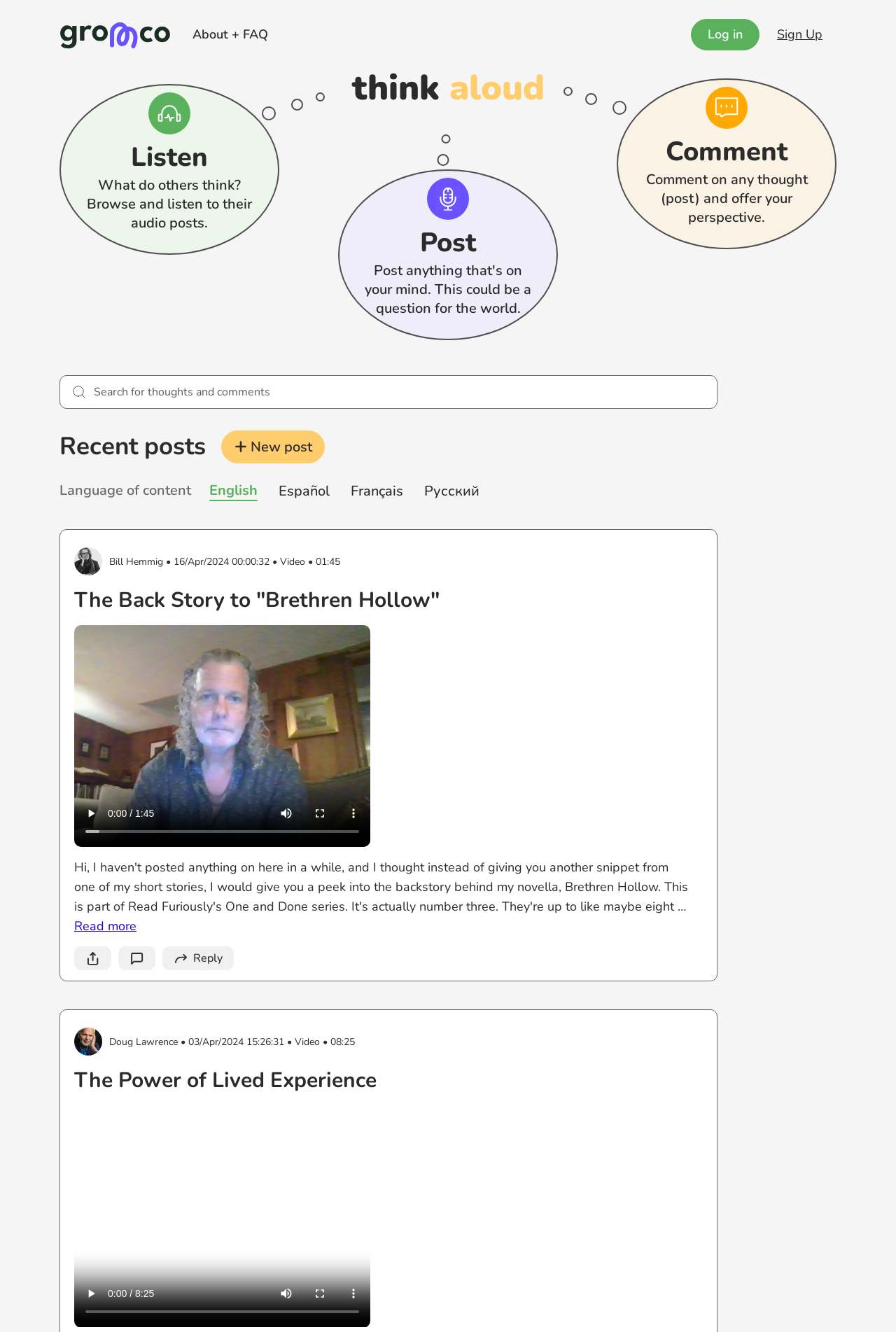Specify the bounding box coordinates for the region that must be clicked to perform the given instruction: "Log in".

[0.771, 0.014, 0.848, 0.038]